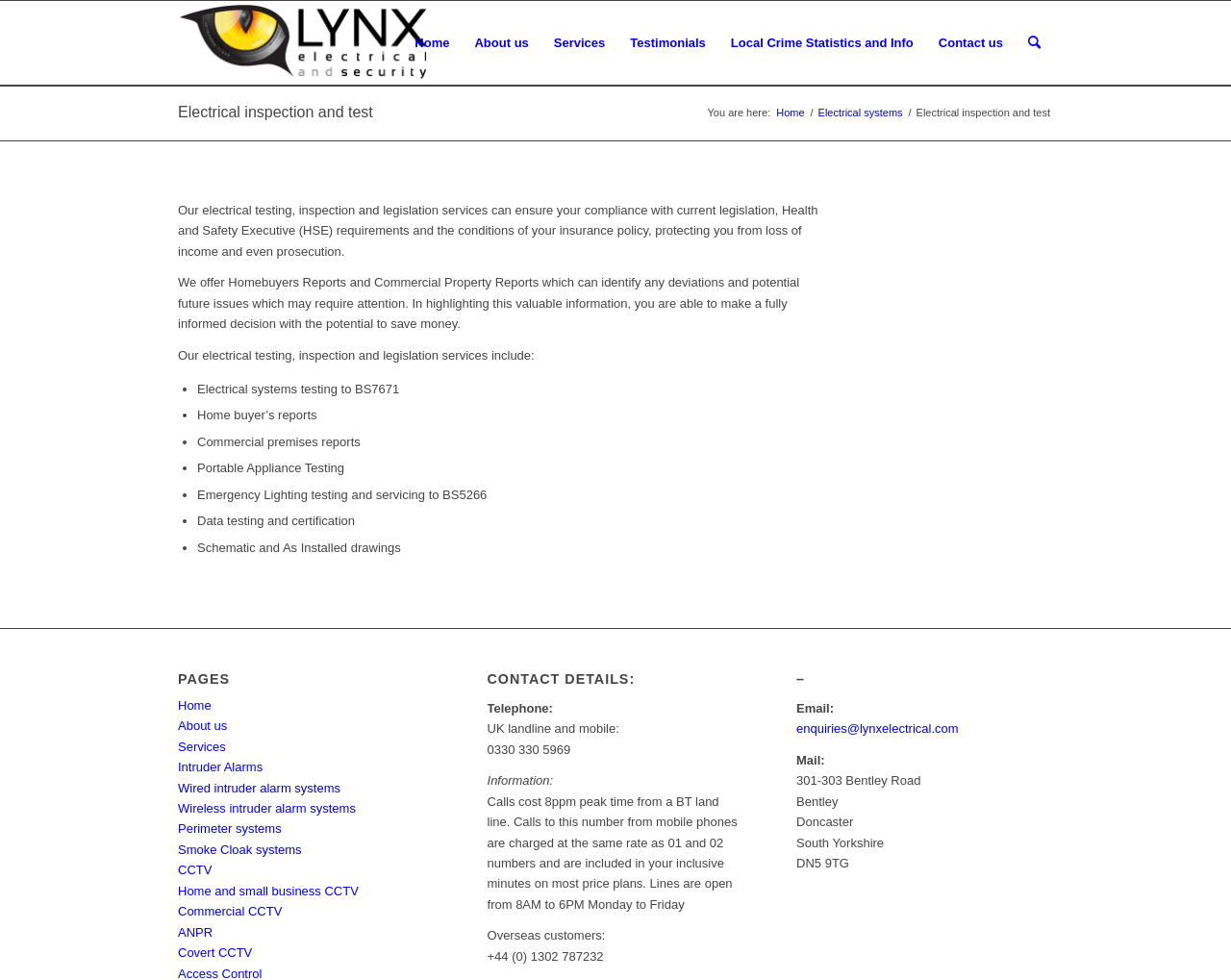Can you find the bounding box coordinates for the element that needs to be clicked to execute this instruction: "Click on Services"? The coordinates should be given as four float numbers between 0 and 1, i.e., [left, top, right, bottom].

[0.44, 0.001, 0.502, 0.087]